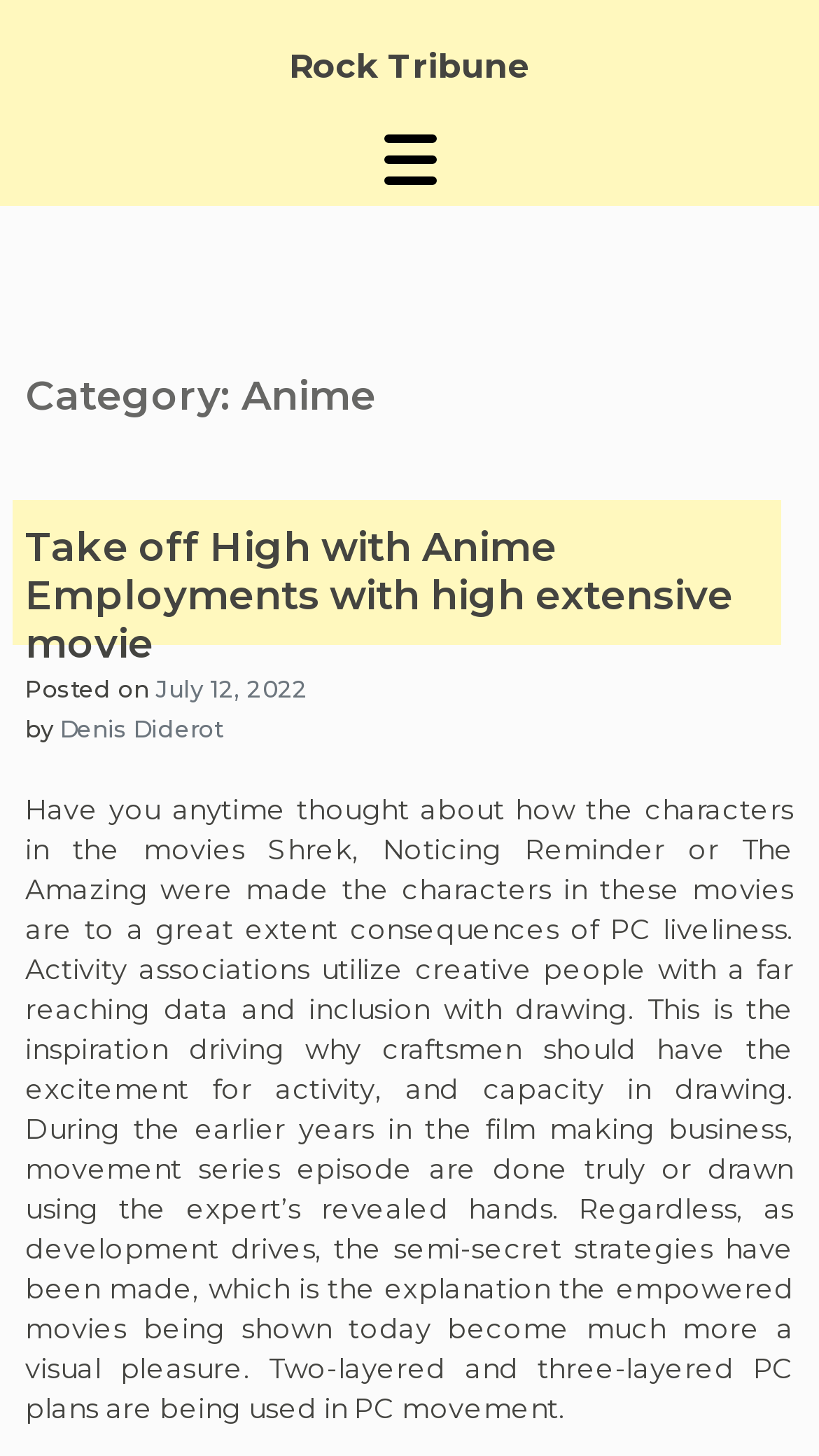What is the category of the article?
Please use the image to provide an in-depth answer to the question.

The category of the article can be determined by looking at the heading 'Category: Anime' which is a child element of the HeaderAsNonLandmark element.